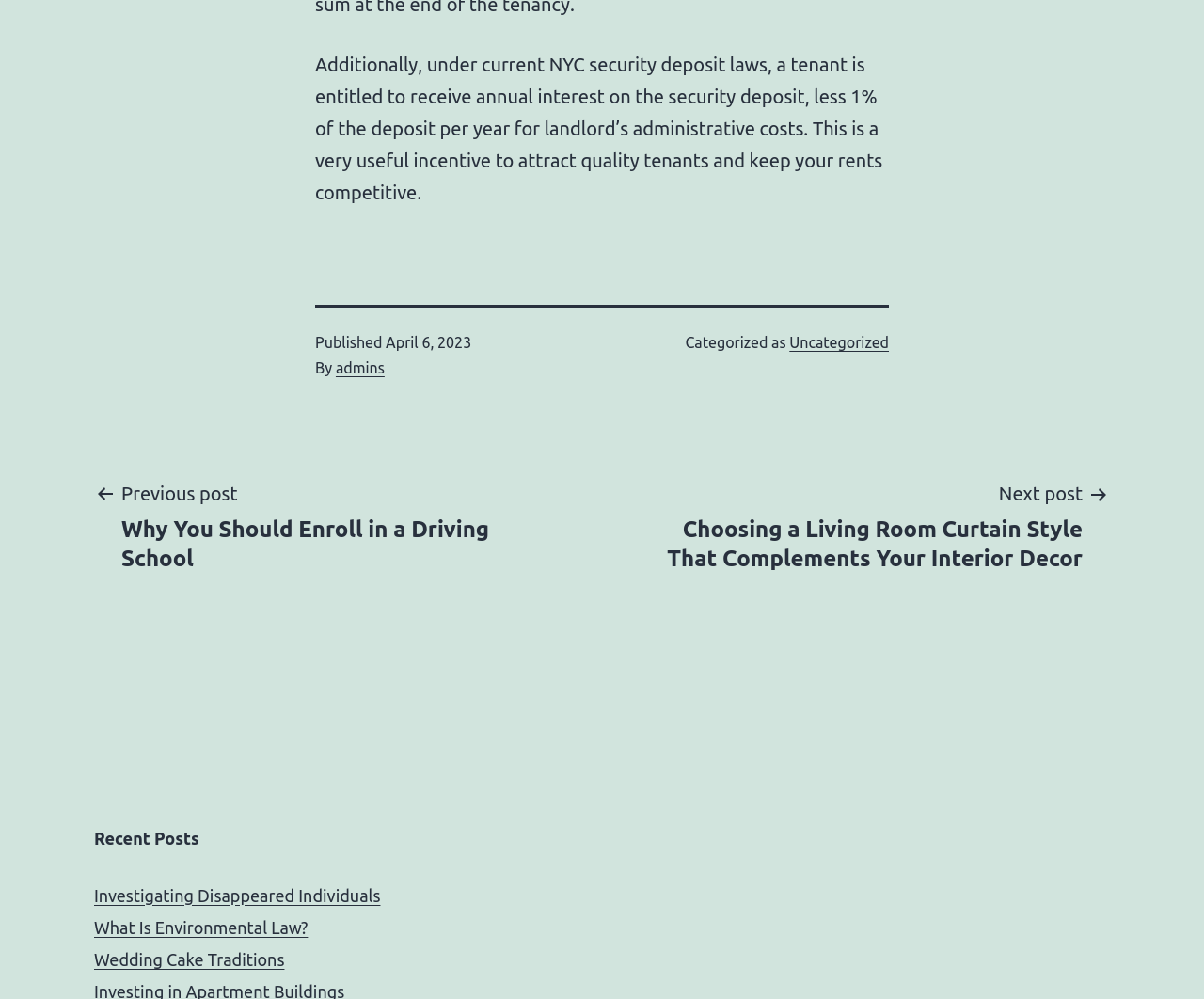Find the bounding box of the web element that fits this description: "What Is Environmental Law?".

[0.078, 0.918, 0.256, 0.94]